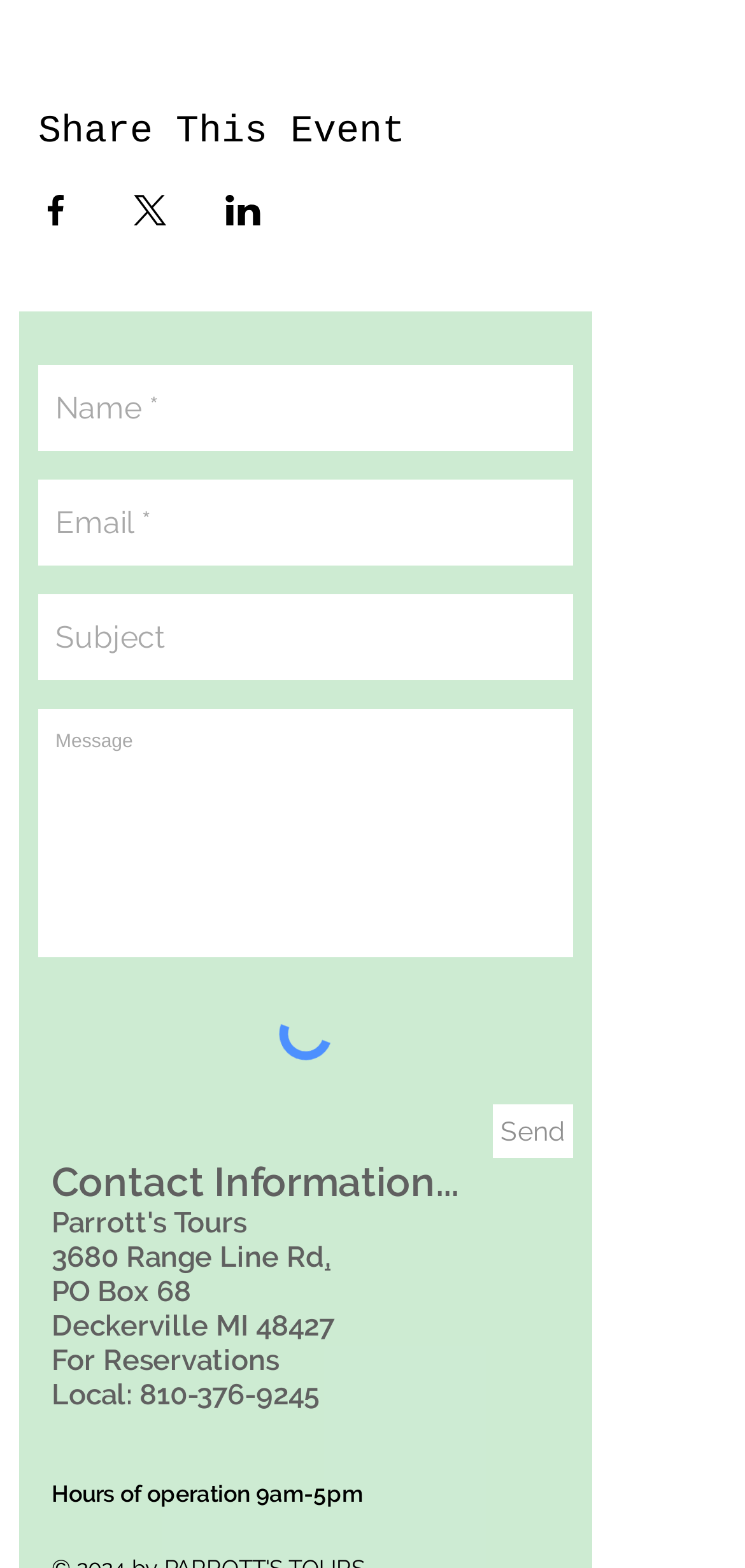Please find the bounding box for the UI component described as follows: "PERMANENT URL".

None